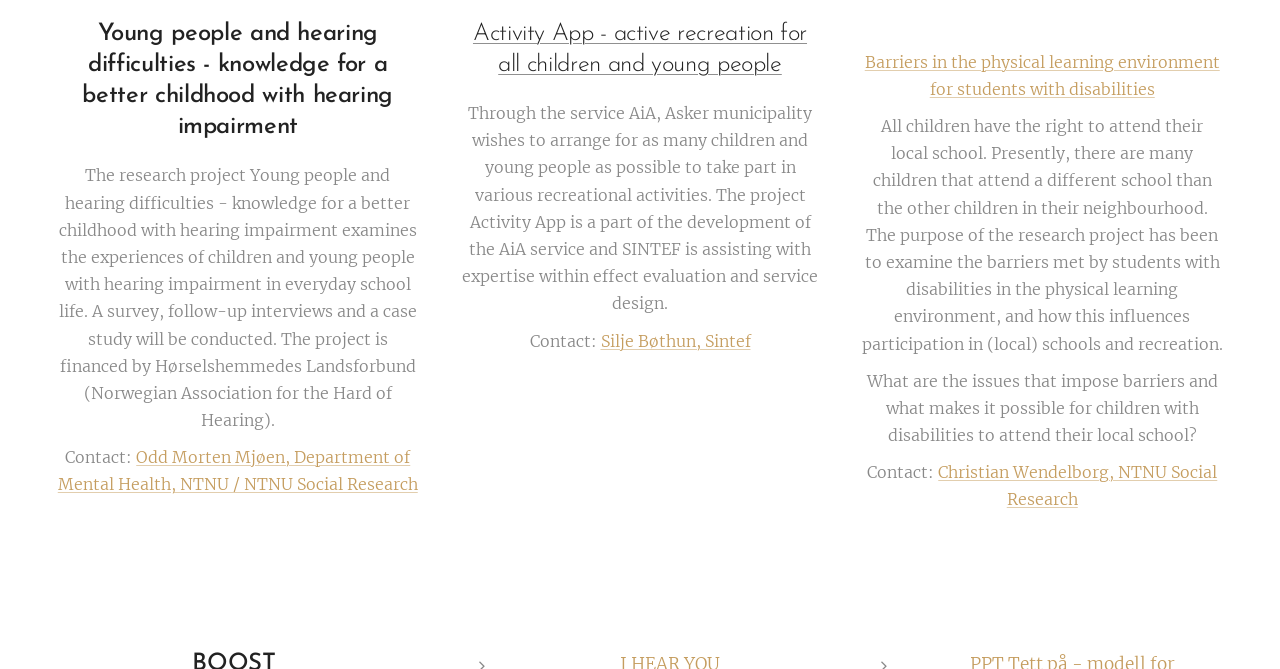Provide a brief response to the question below using a single word or phrase: 
Who is the contact person for the research project 'Young people and hearing difficulties'?

Odd Morten Mjøen